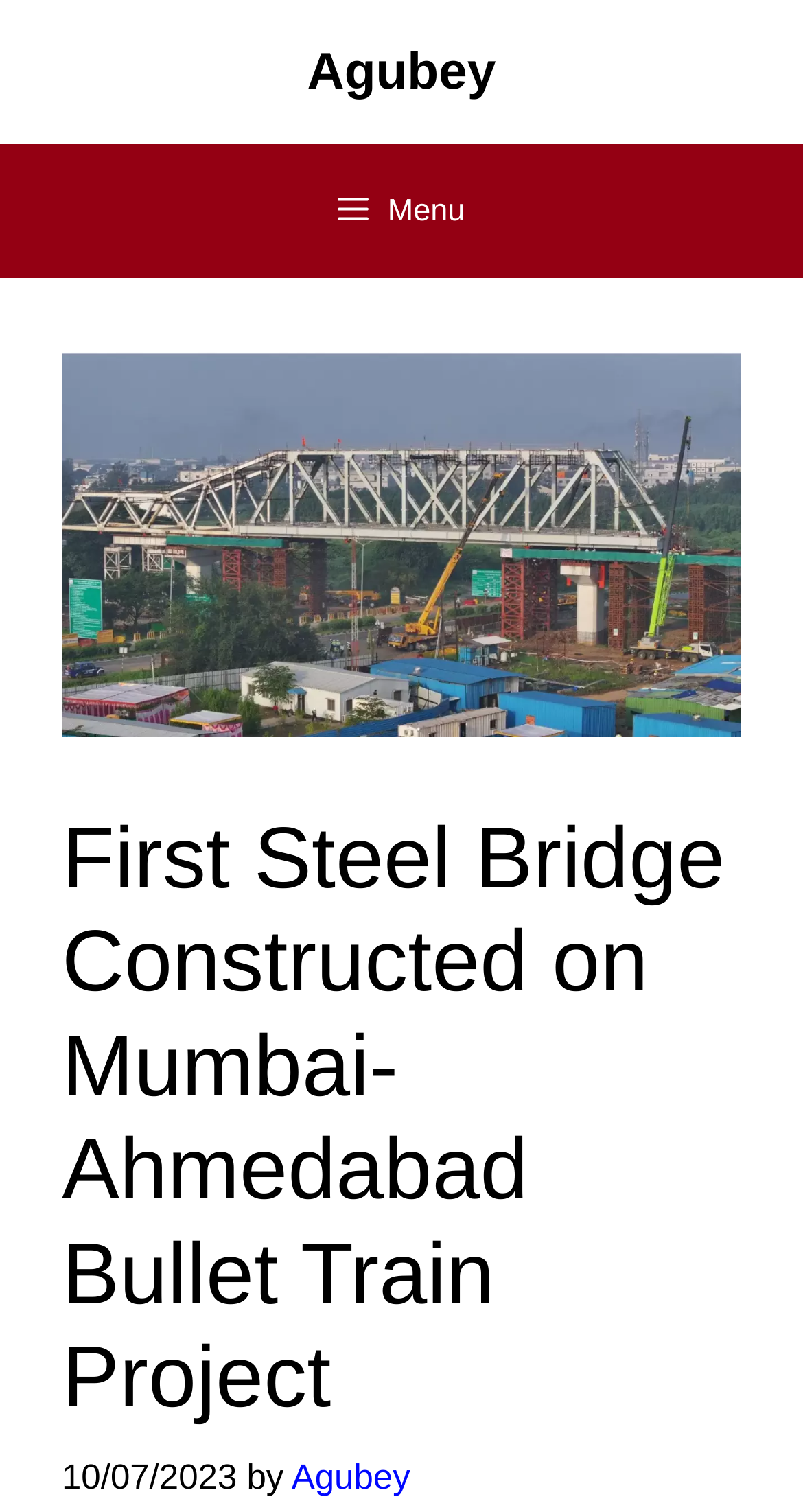Elaborate on the information and visuals displayed on the webpage.

The webpage is about the construction of the first steel bridge for the Mumbai-Ahmedabad Bullet Train Project. At the top, there is a banner with the site's name, accompanied by a link to "Agubey" on the right side. Below the banner, a primary navigation menu is located, which can be expanded by clicking the "Menu" button on the left side.

On the main content area, a large image takes up most of the space, showcasing the constructed steel bridge. Above the image, there is a header section with a heading that repeats the title "First Steel Bridge Constructed on Mumbai-Ahmedabad Bullet Train Project". Below the heading, there is a timestamp indicating the date "10/07/2023" on the left side, followed by the text "by" and a link to "Agubey" on the right side.

Overall, the webpage appears to be a news article or a blog post about the milestone achievement in the Mumbai-Ahmedabad Bullet Train Project, with a prominent image and brief details about the author and publication date.